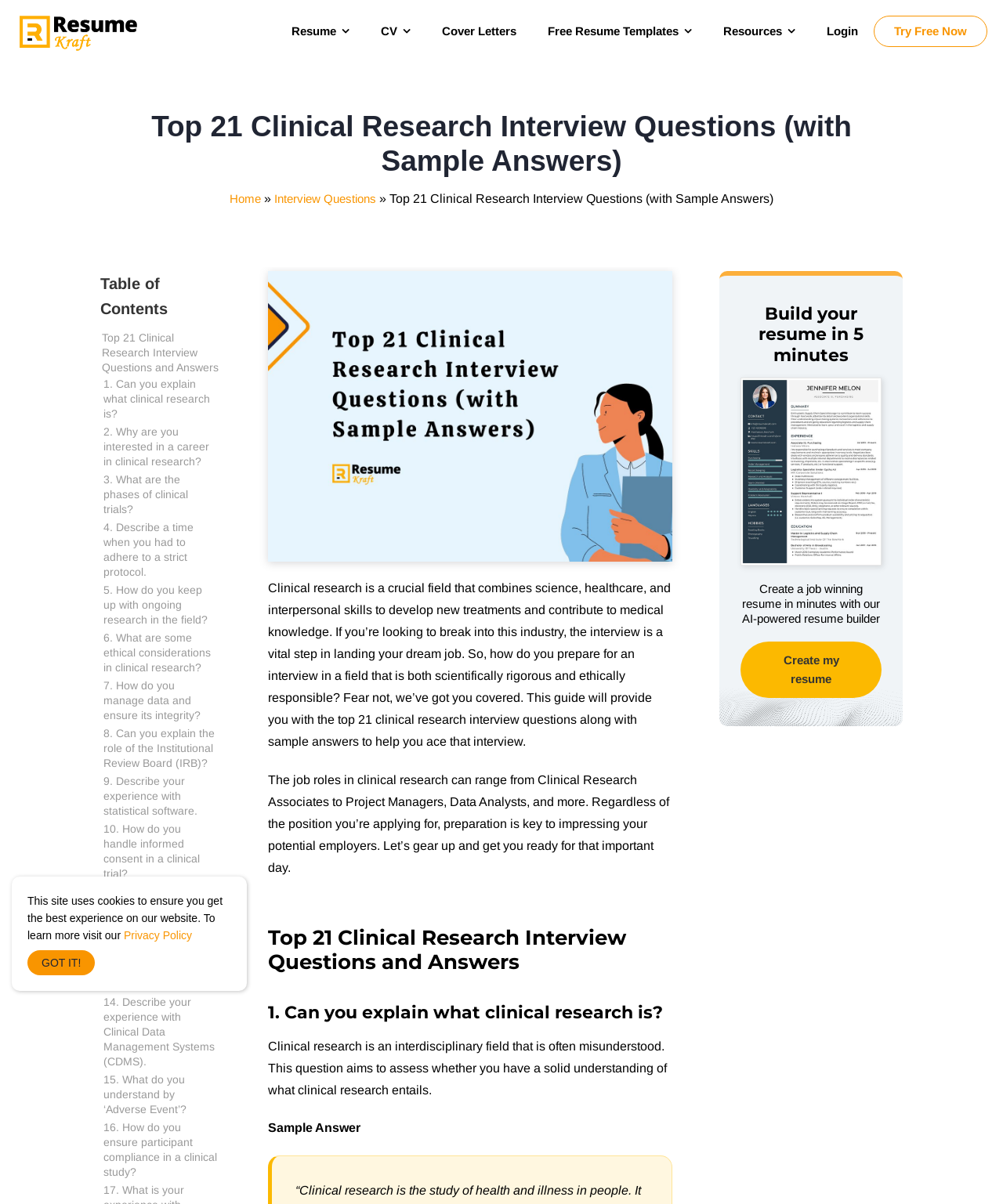Please reply to the following question with a single word or a short phrase:
What is the role of the Institutional Review Board (IRB) in clinical research?

Not specified